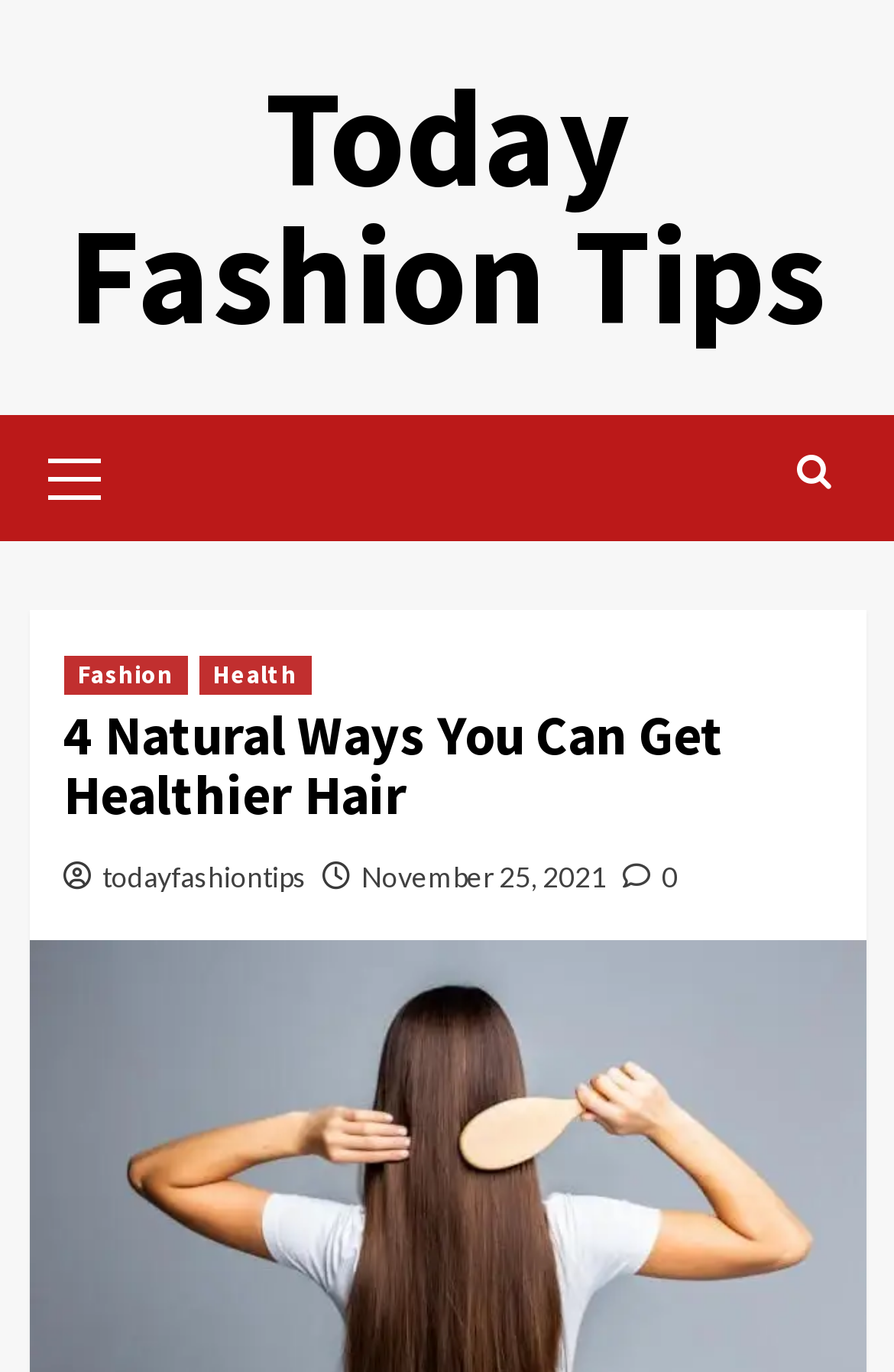Please find the bounding box coordinates of the element's region to be clicked to carry out this instruction: "open Primary Menu".

[0.032, 0.303, 0.25, 0.394]